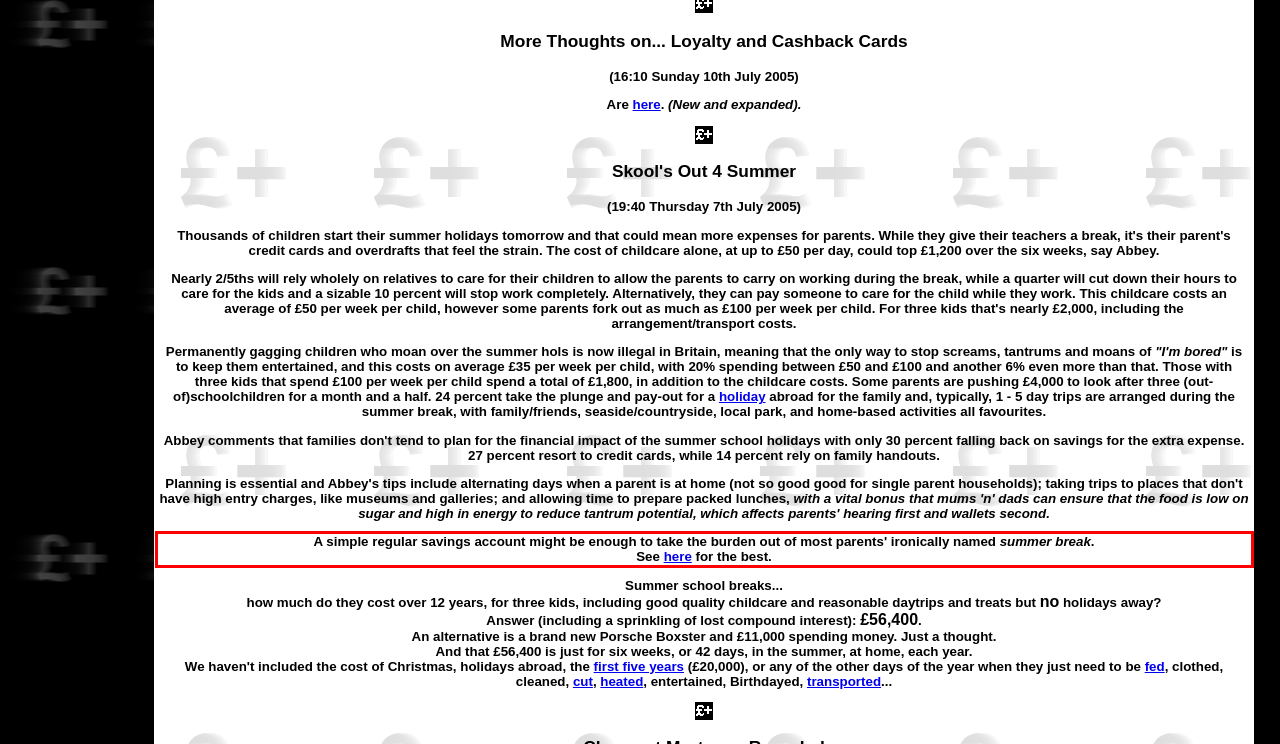Using the provided screenshot, read and generate the text content within the red-bordered area.

A simple regular savings account might be enough to take the burden out of most parents' ironically named summer break. See here for the best.